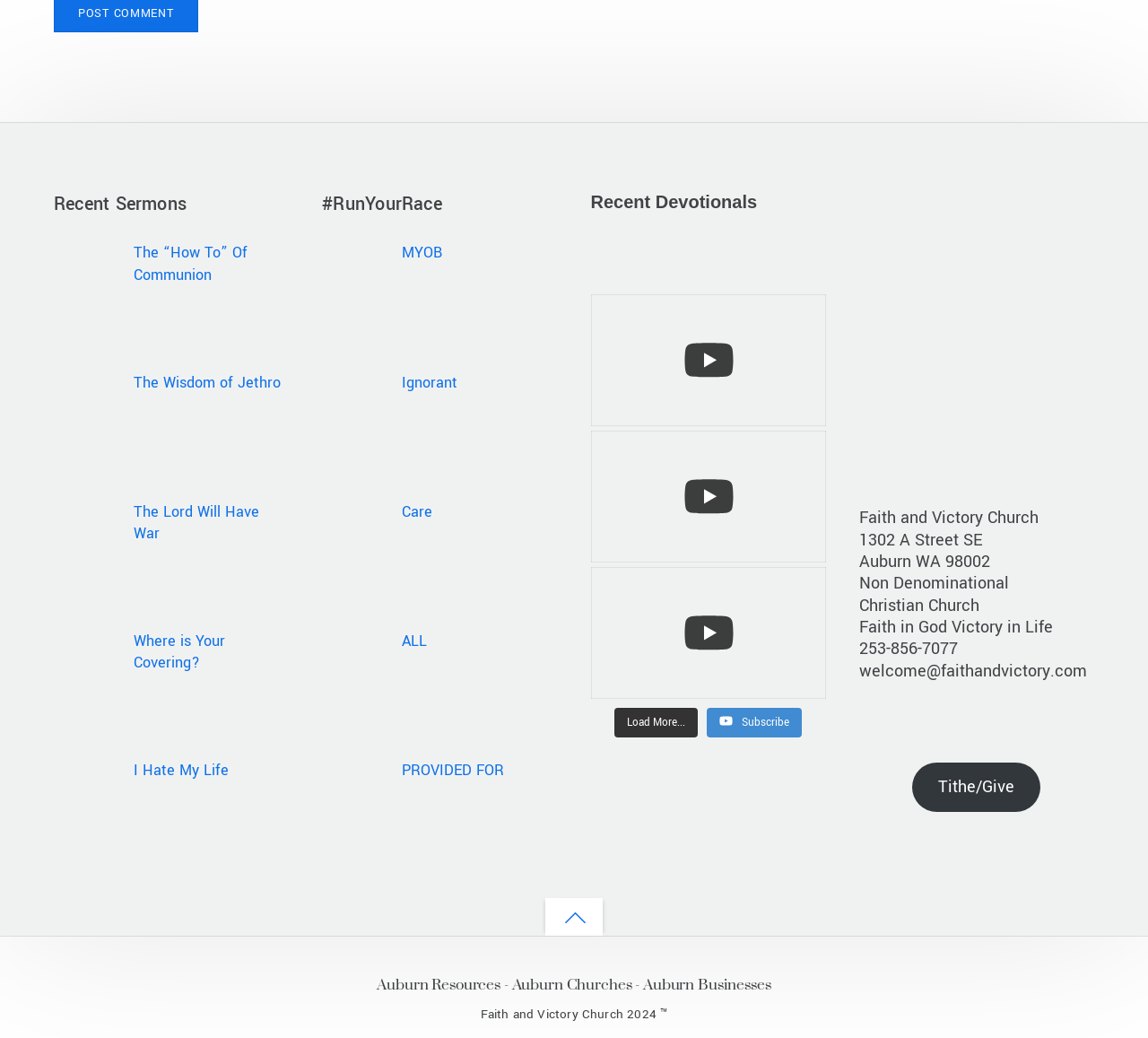Answer the following inquiry with a single word or phrase:
What is the phone number of the church?

253-856-7077